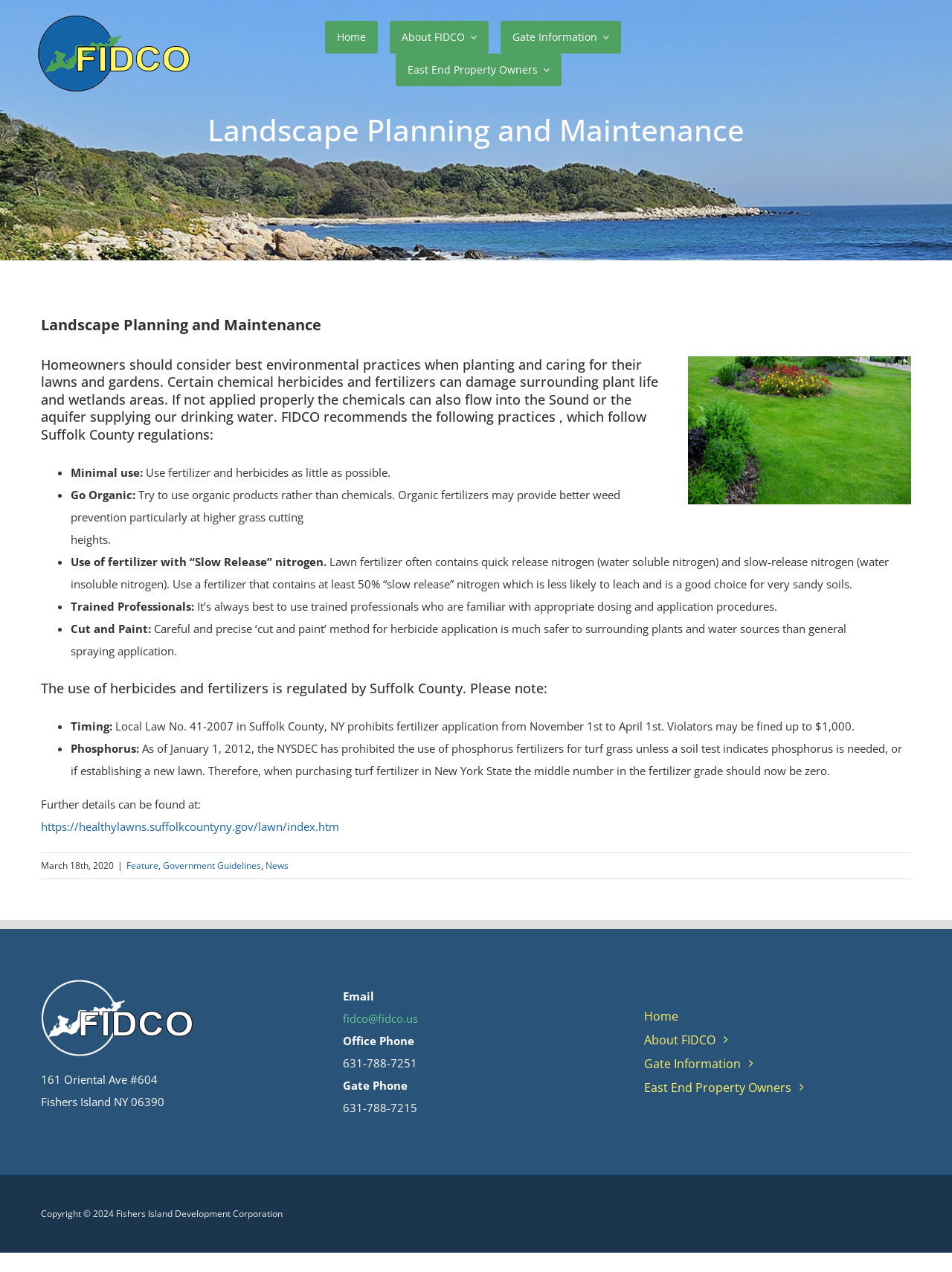Identify the coordinates of the bounding box for the element that must be clicked to accomplish the instruction: "Click the 'https://healthylawns.suffolkcountyny.gov/lawn/index.htm' link".

[0.043, 0.644, 0.356, 0.656]